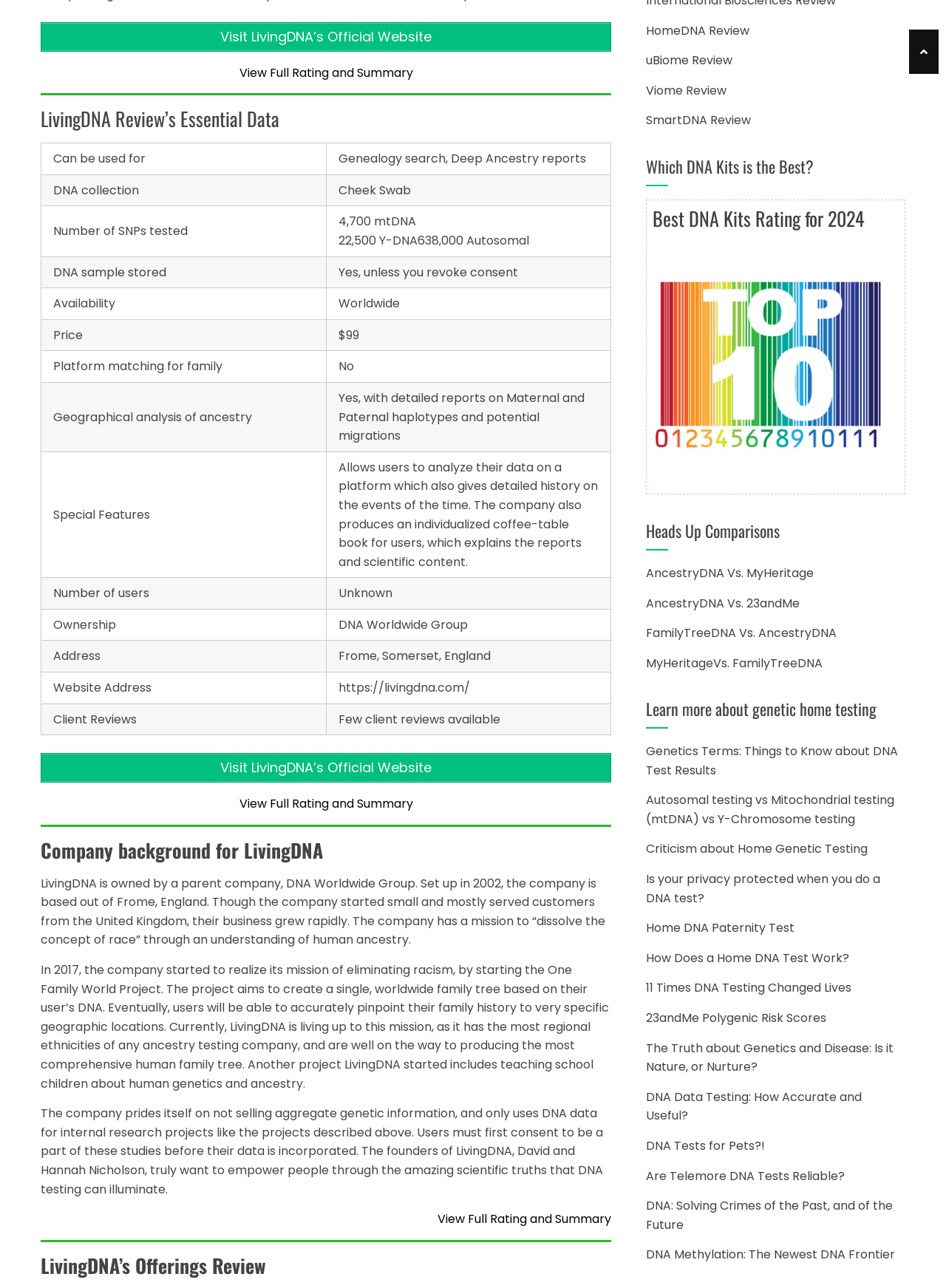Highlight the bounding box coordinates of the element you need to click to perform the following instruction: "Click on the link to view DL Rumble Home page."

None